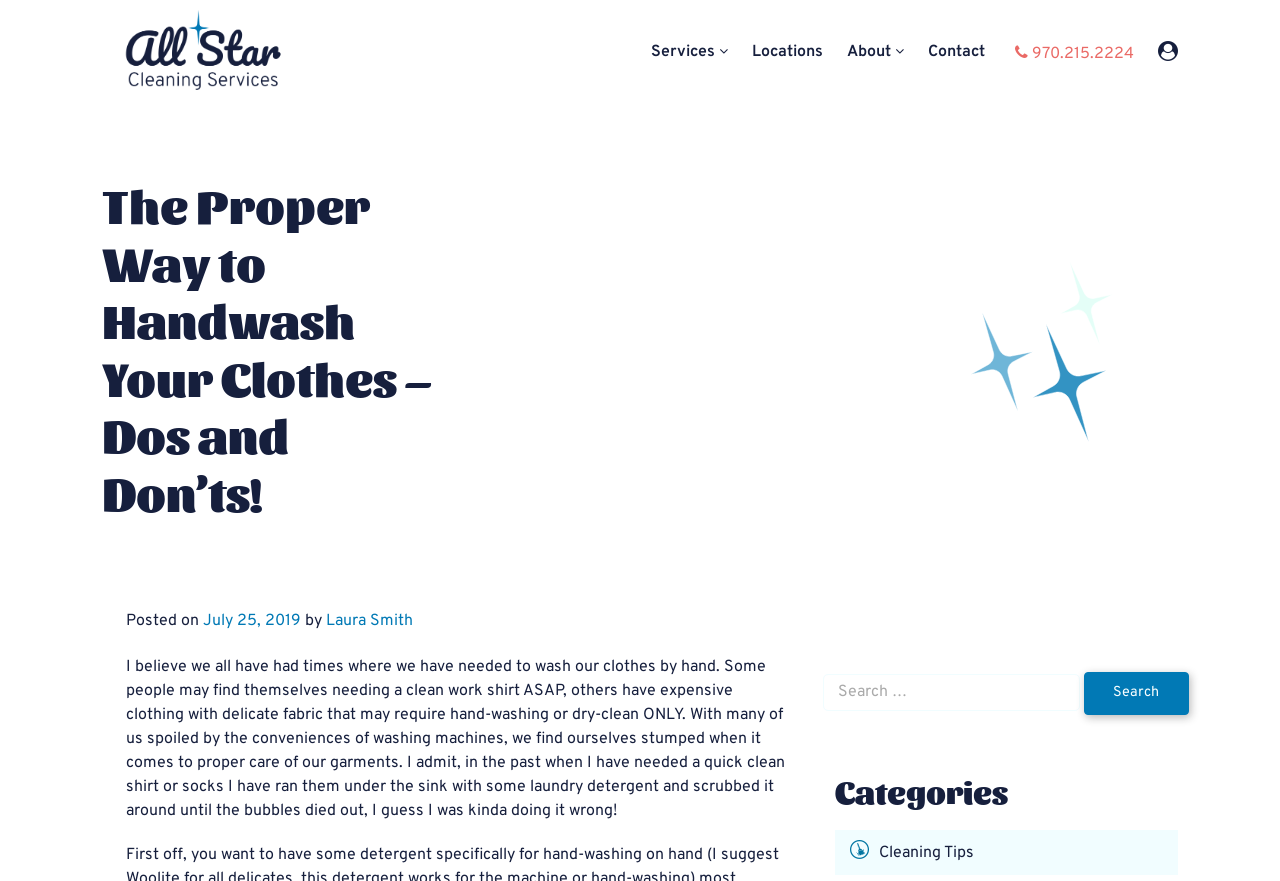Specify the bounding box coordinates of the area to click in order to execute this command: 'Go to the 'Services' page'. The coordinates should consist of four float numbers ranging from 0 to 1, and should be formatted as [left, top, right, bottom].

[0.509, 0.049, 0.559, 0.071]